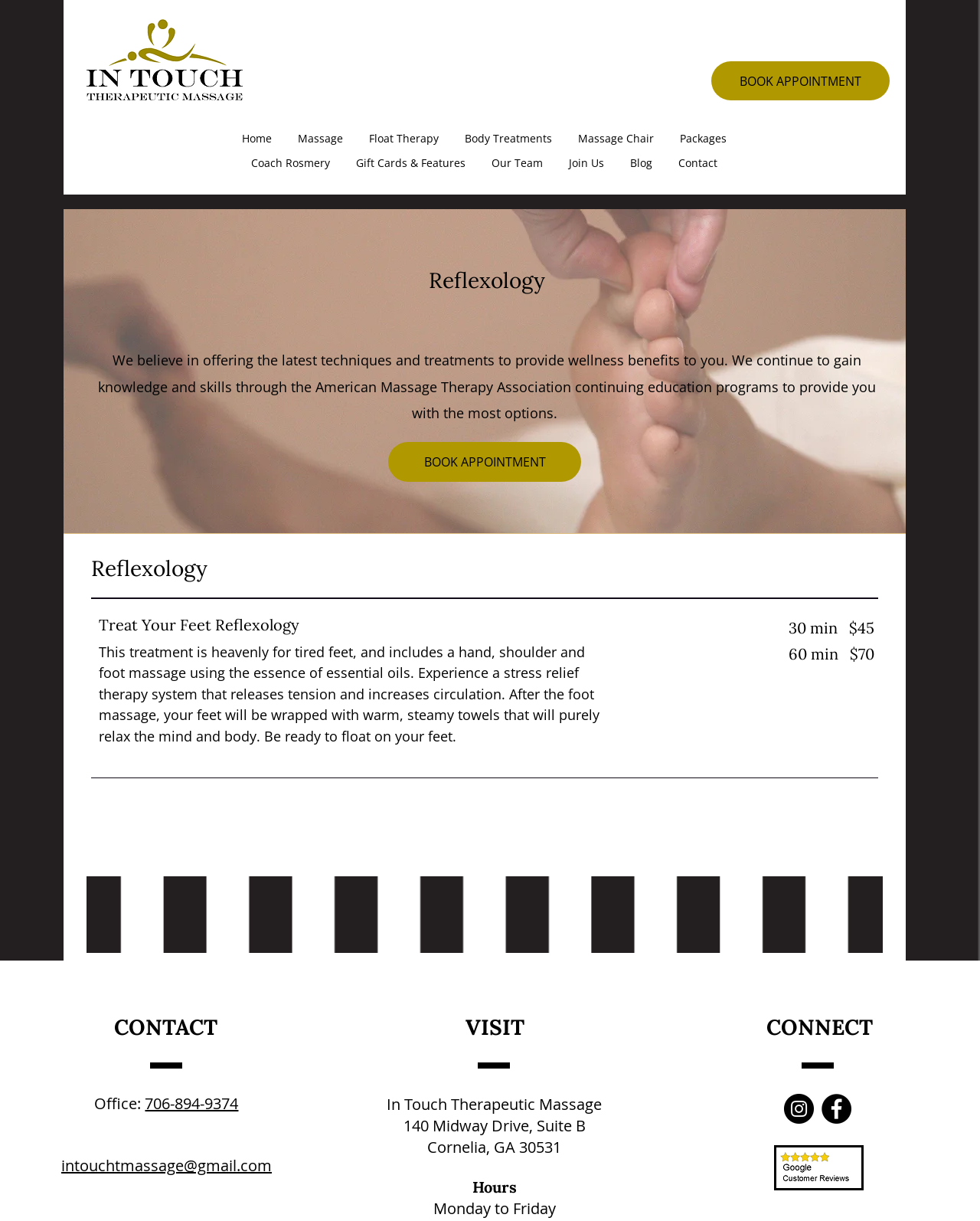What social media platforms are listed on the webpage?
Please use the visual content to give a single word or phrase answer.

Instagram and Facebook